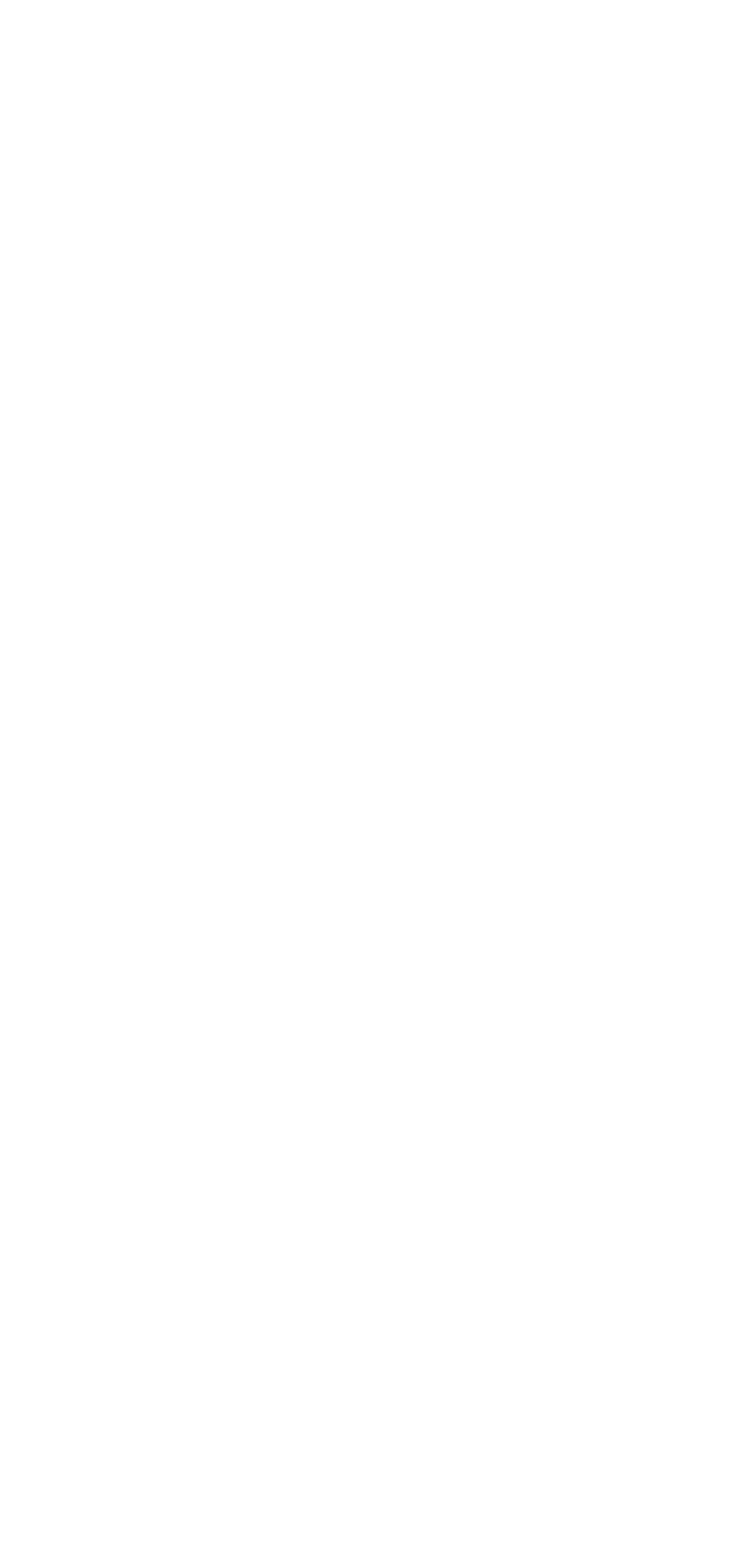Please locate the bounding box coordinates for the element that should be clicked to achieve the following instruction: "Explore the top 10 most popular action movies on Netflix". Ensure the coordinates are given as four float numbers between 0 and 1, i.e., [left, top, right, bottom].

[0.051, 0.597, 0.82, 0.639]